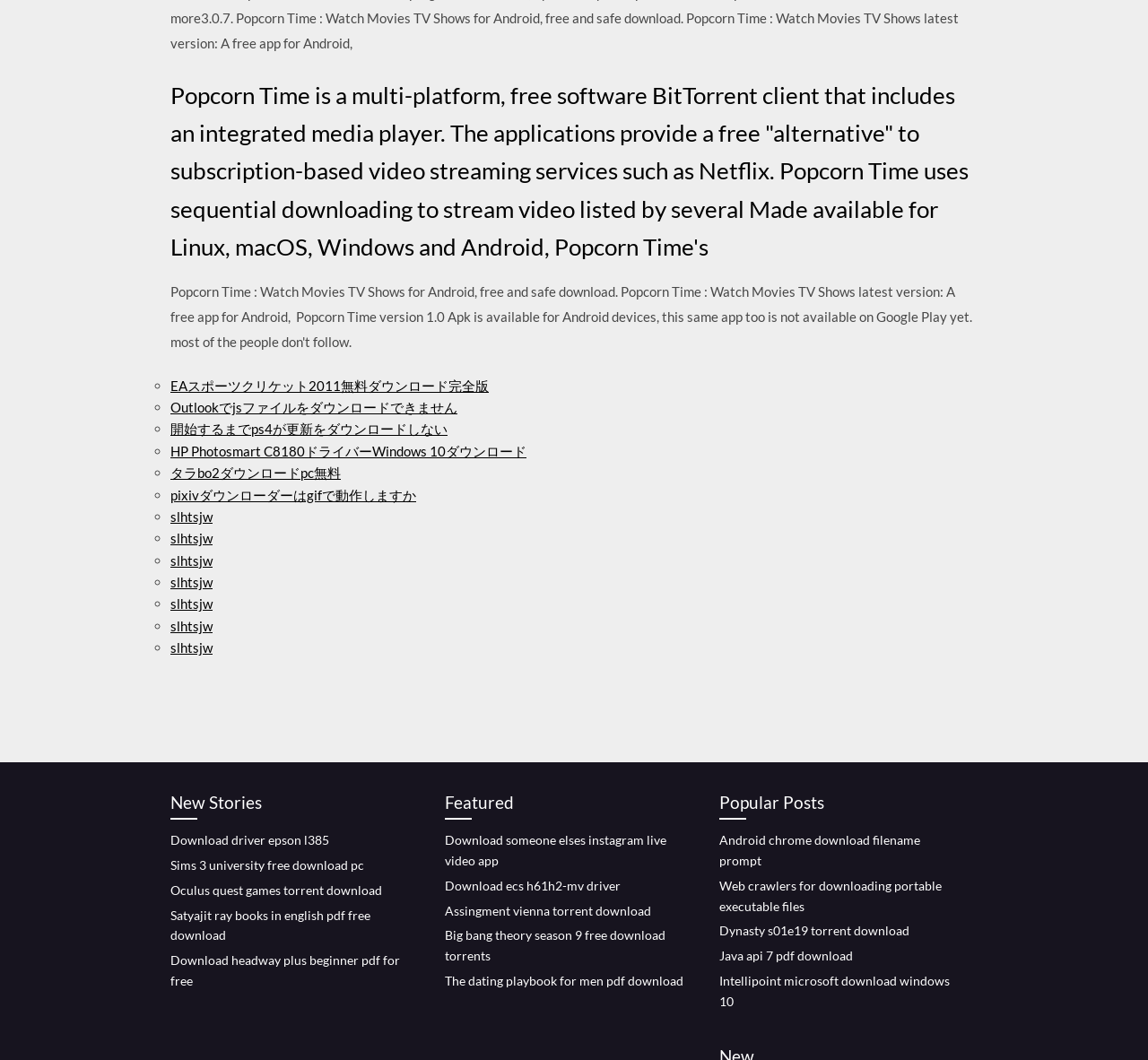Find the bounding box coordinates of the element's region that should be clicked in order to follow the given instruction: "Explore 'Dynasty s01e19 torrent download'". The coordinates should consist of four float numbers between 0 and 1, i.e., [left, top, right, bottom].

[0.627, 0.871, 0.792, 0.885]